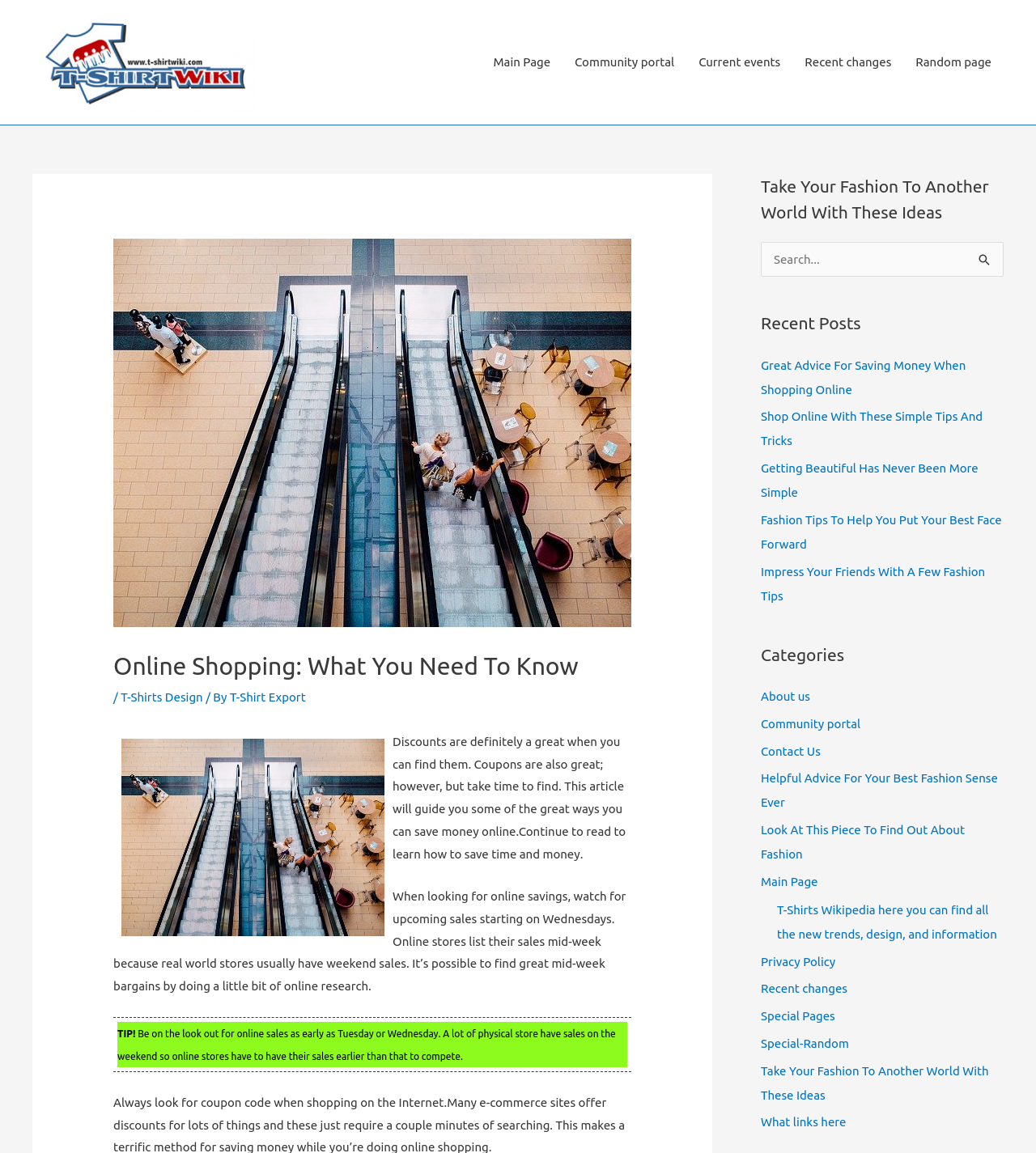Please specify the bounding box coordinates of the clickable region to carry out the following instruction: "Search for something". The coordinates should be four float numbers between 0 and 1, in the format [left, top, right, bottom].

[0.934, 0.21, 0.969, 0.248]